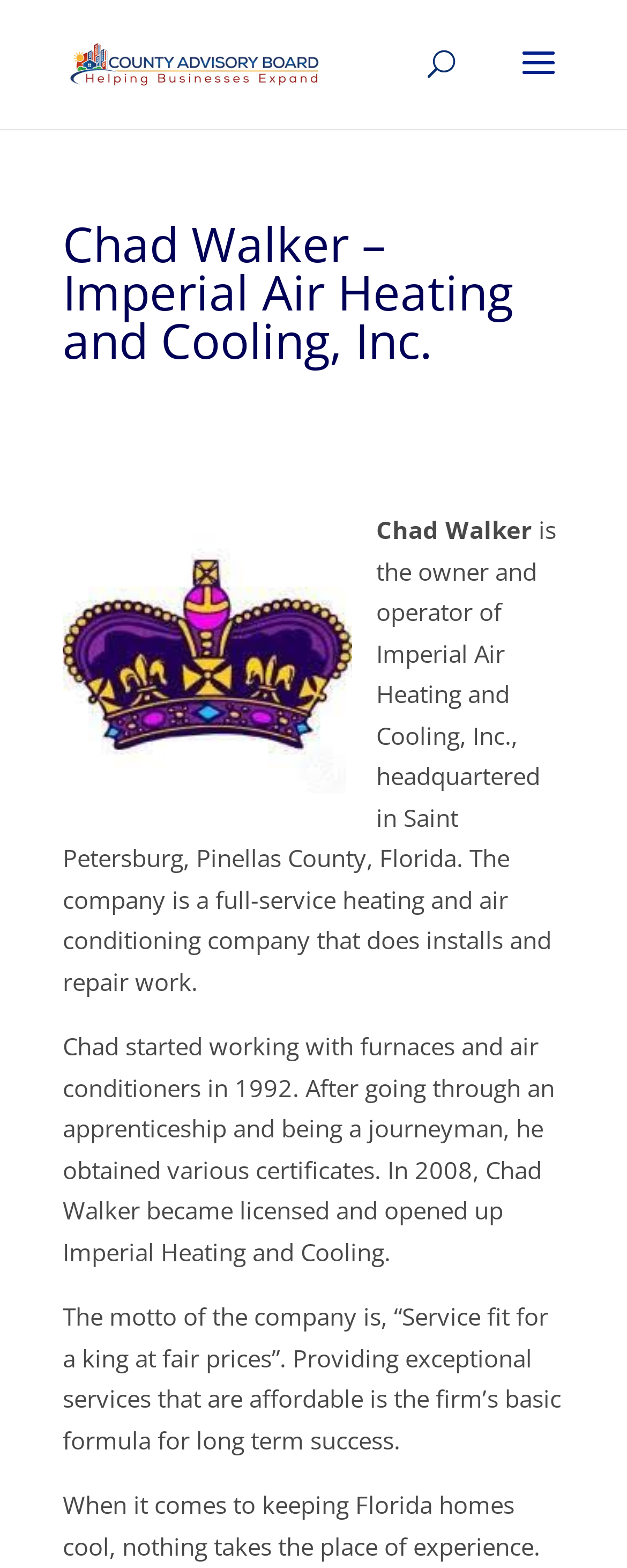Carefully examine the image and provide an in-depth answer to the question: What is the motto of the company?

I found the answer by reading the StaticText element that mentions the company's motto, which is 'Service fit for a king at fair prices'.